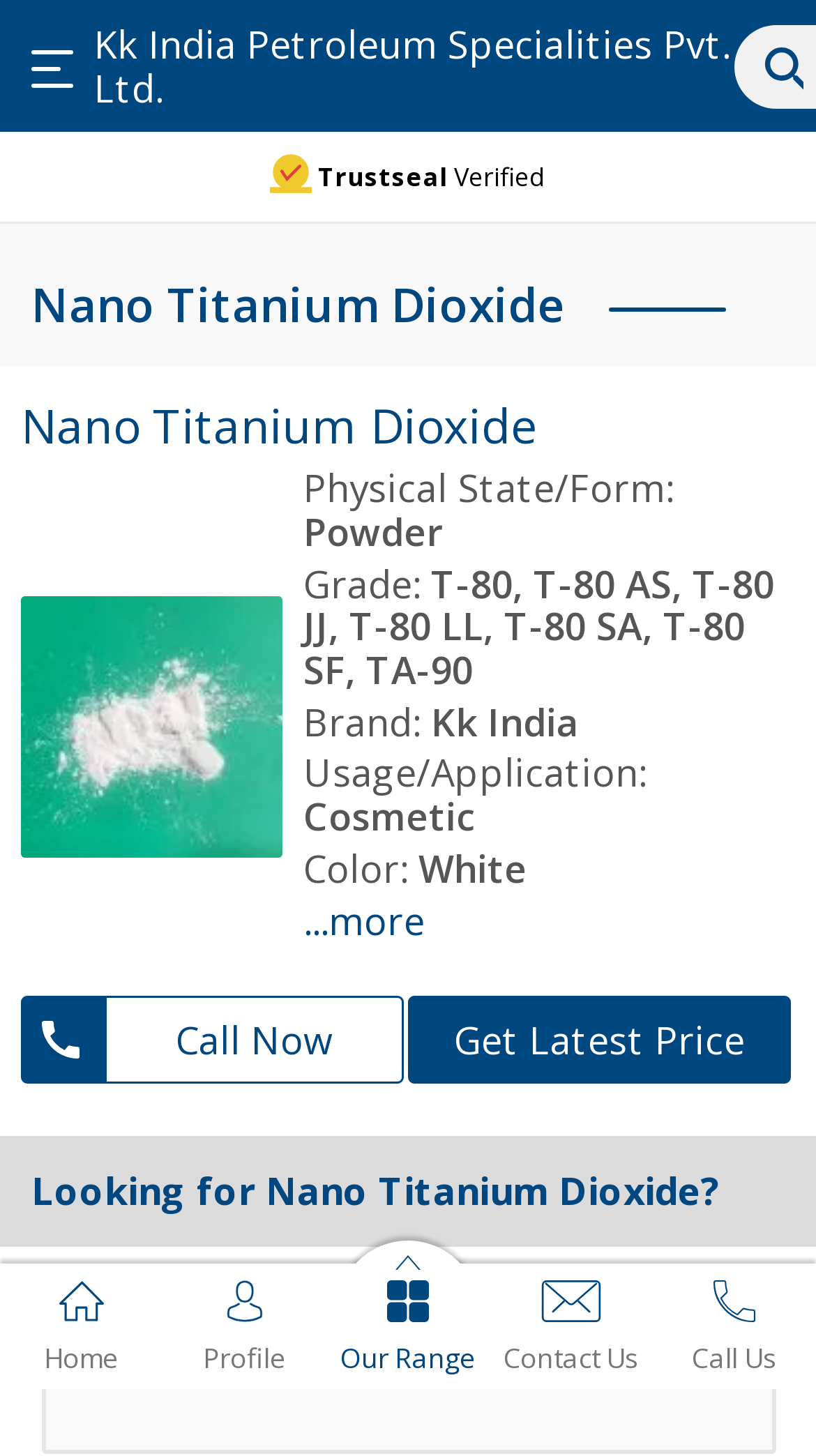Refer to the screenshot and answer the following question in detail:
What is the usage of Nano Titanium Dioxide?

The usage of Nano Titanium Dioxide is mentioned in the article section, where it says 'Usage/Application: Cosmetic'.